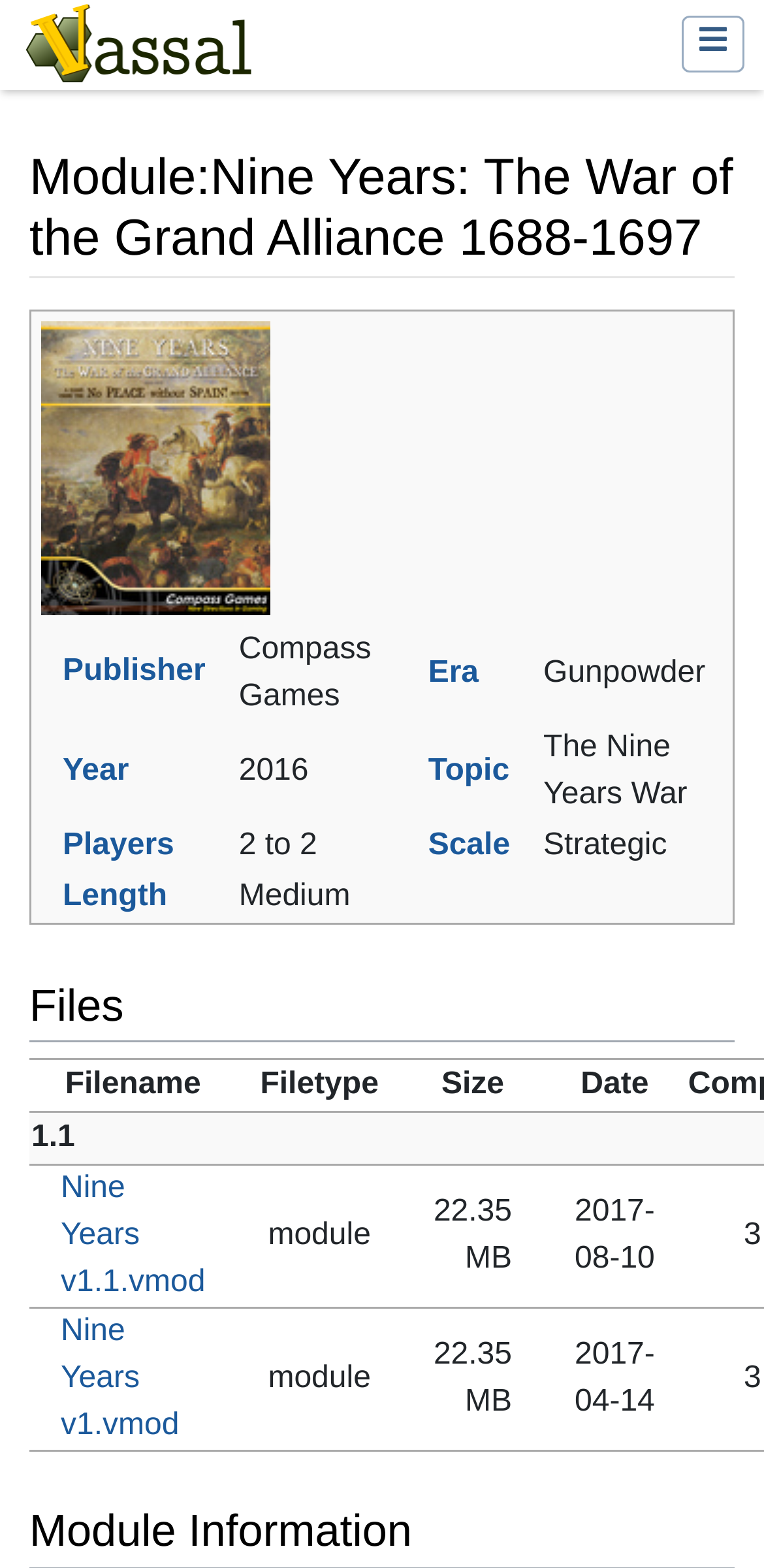What is the era of the game?
Refer to the image and provide a one-word or short phrase answer.

Gunpowder